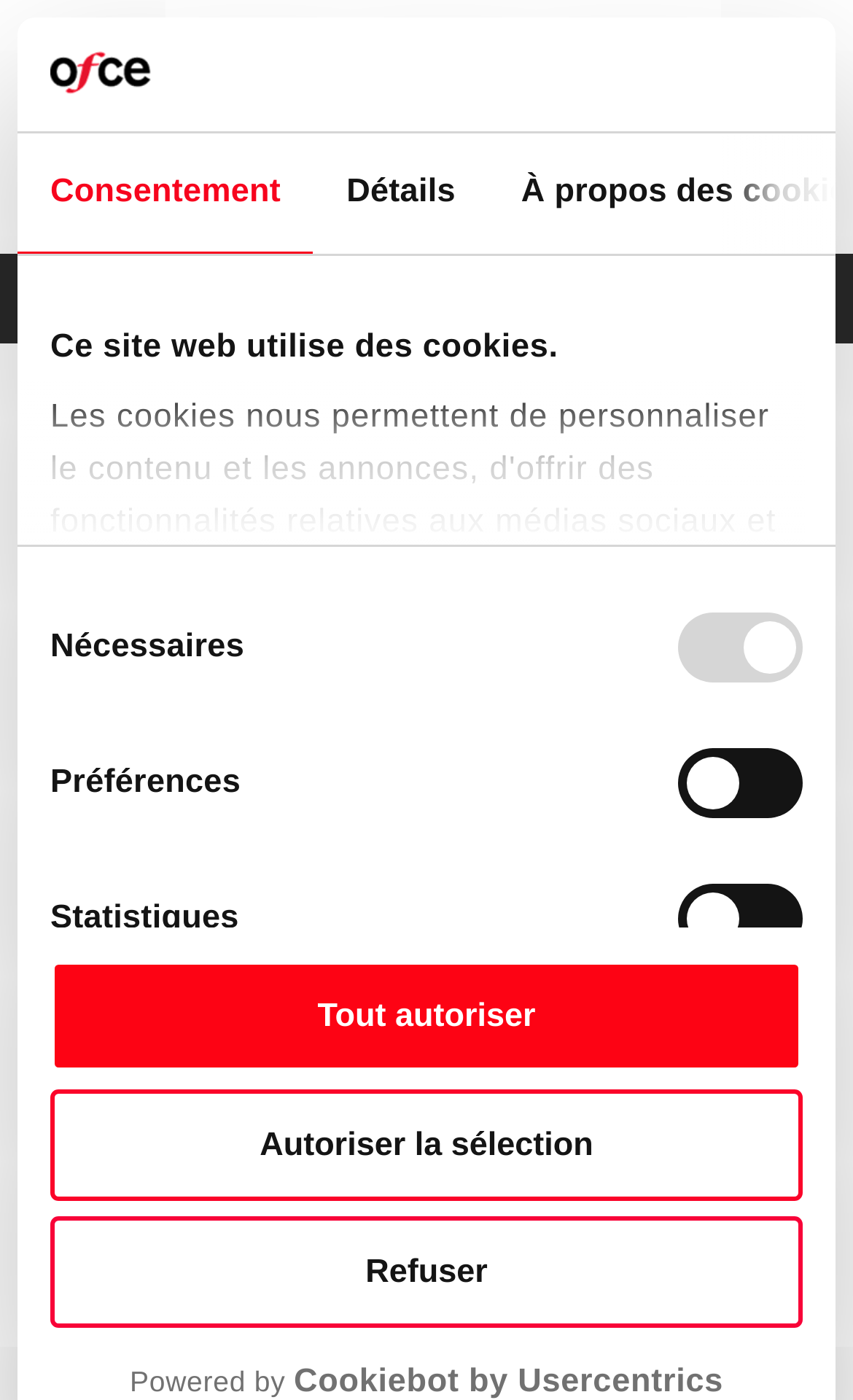Could you find the bounding box coordinates of the clickable area to complete this instruction: "Visit the 'le blog' link"?

[0.372, 0.063, 0.628, 0.093]